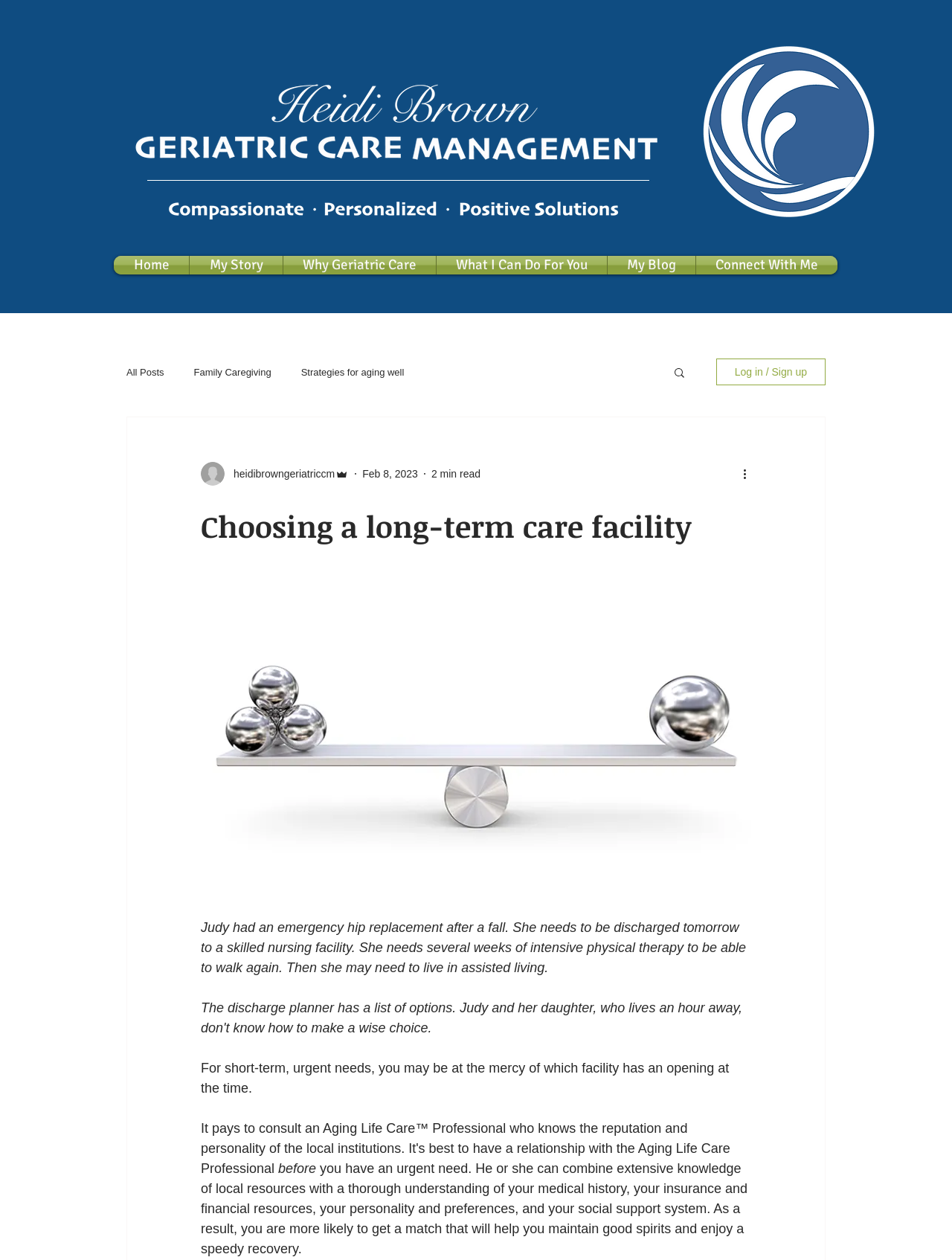Pinpoint the bounding box coordinates of the clickable area needed to execute the instruction: "Log in or sign up". The coordinates should be specified as four float numbers between 0 and 1, i.e., [left, top, right, bottom].

[0.752, 0.285, 0.867, 0.306]